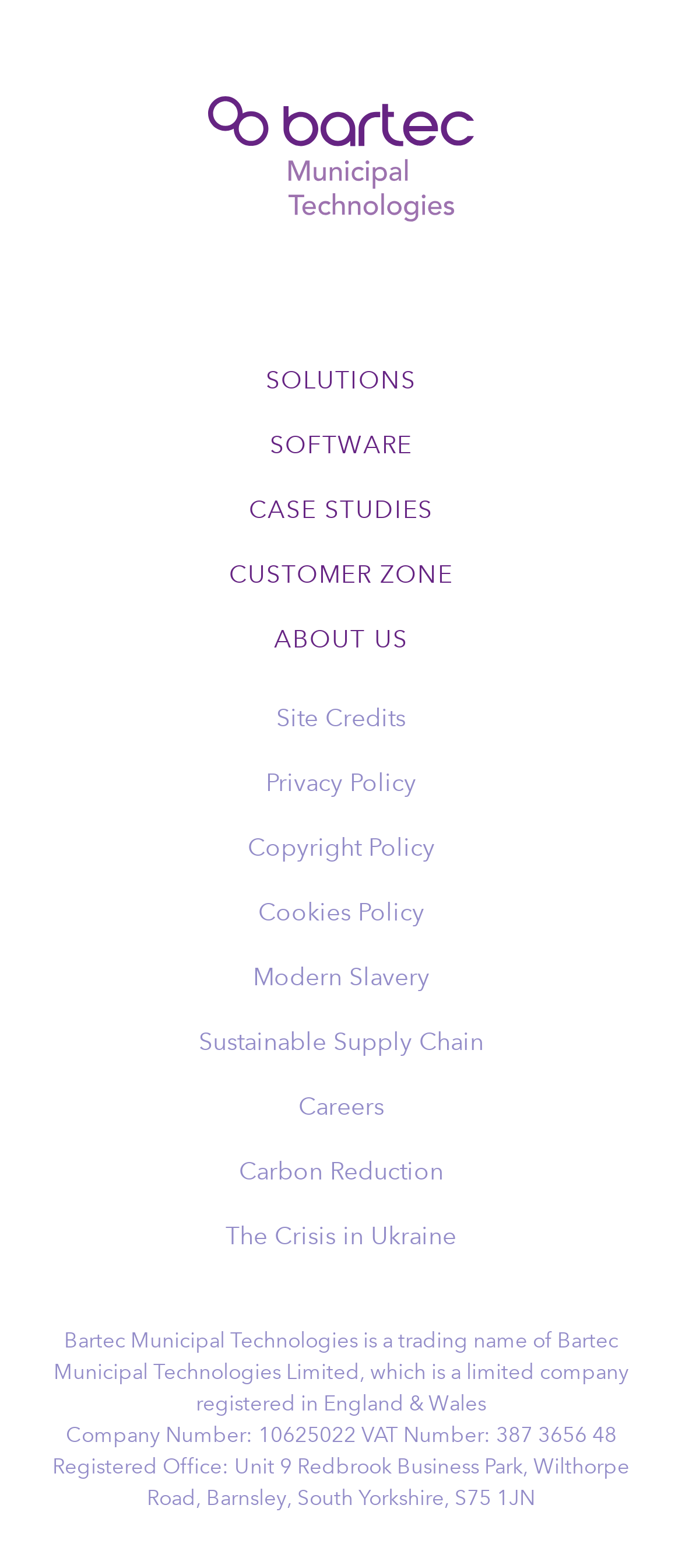Specify the bounding box coordinates for the region that must be clicked to perform the given instruction: "go to solutions page".

[0.082, 0.222, 0.918, 0.263]